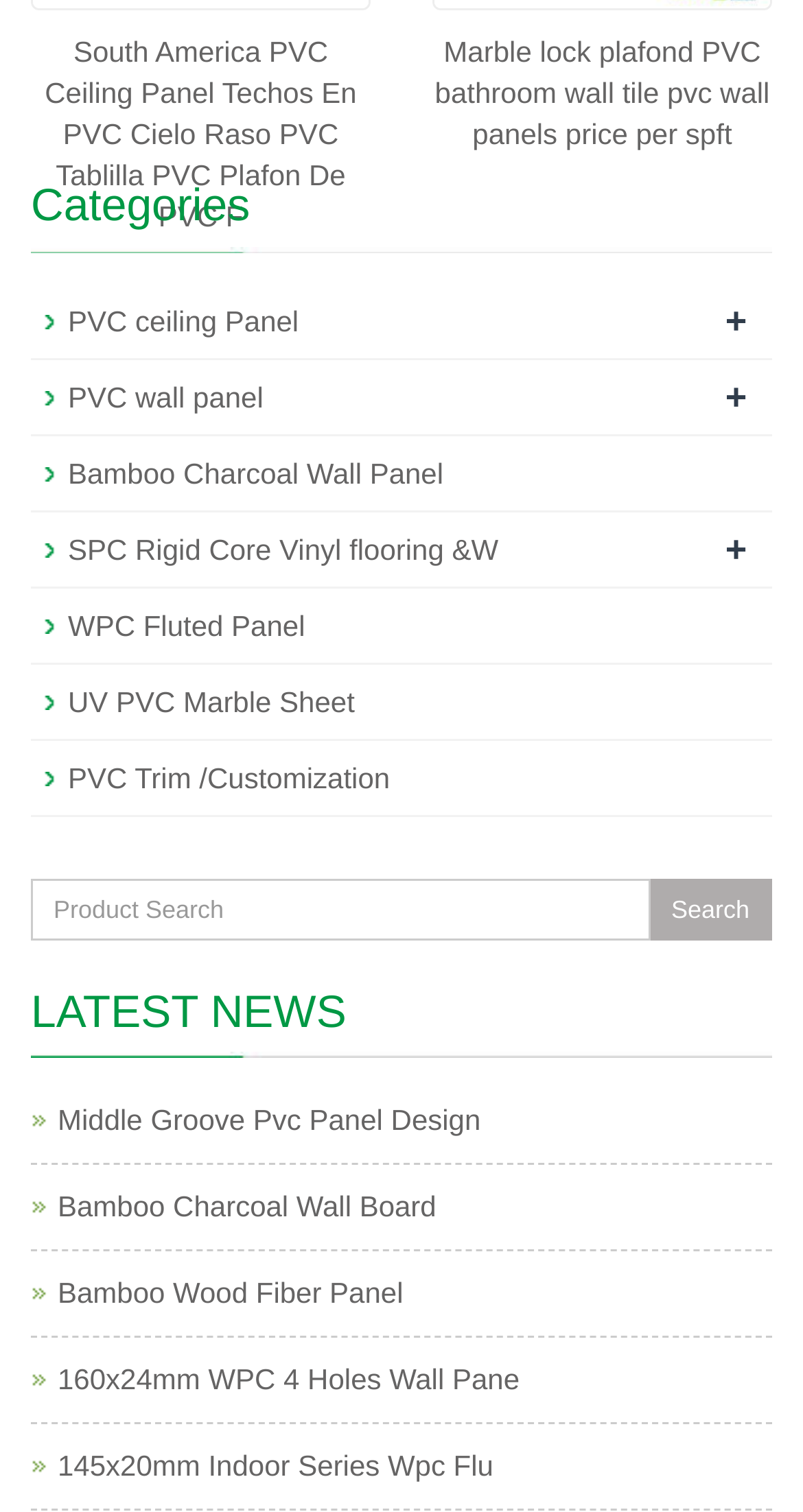What is the purpose of the textbox? Analyze the screenshot and reply with just one word or a short phrase.

Product Search